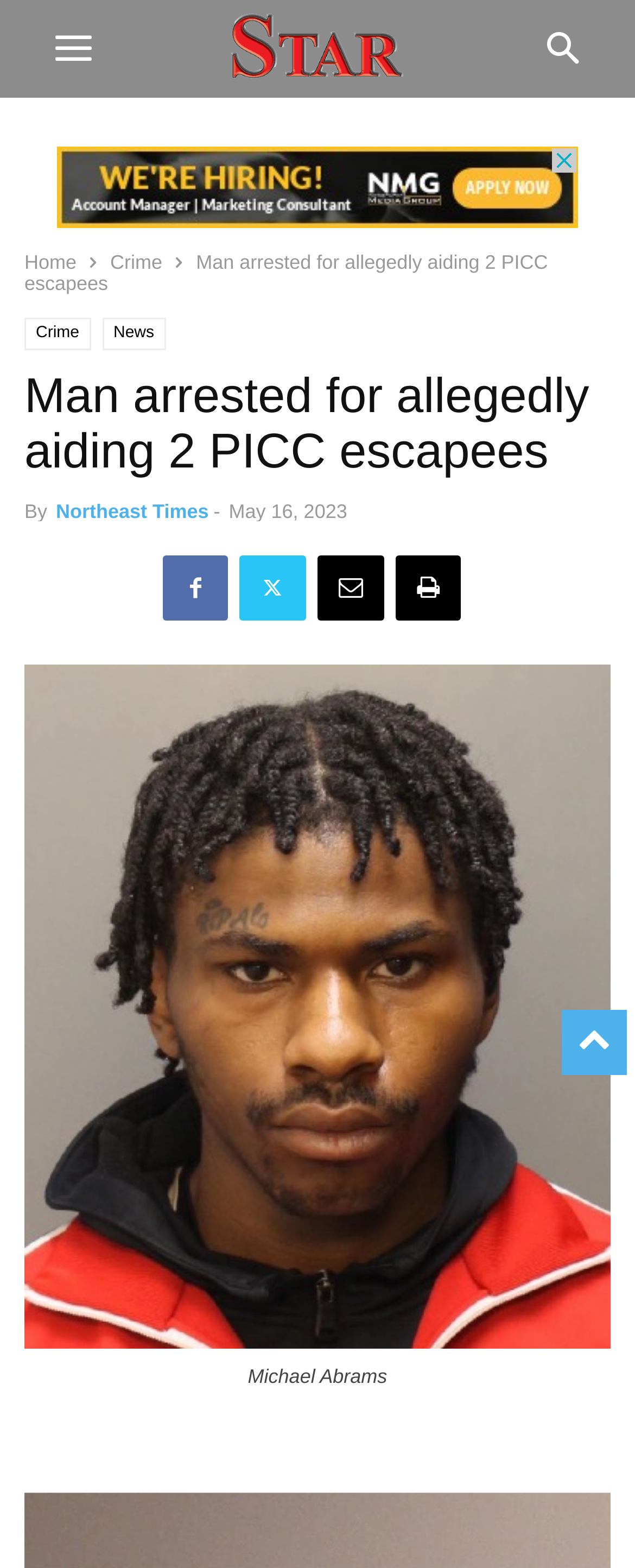Carefully examine the image and provide an in-depth answer to the question: What is the date of the article?

The answer can be found in the time element, which displays the date 'May 16, 2023'.